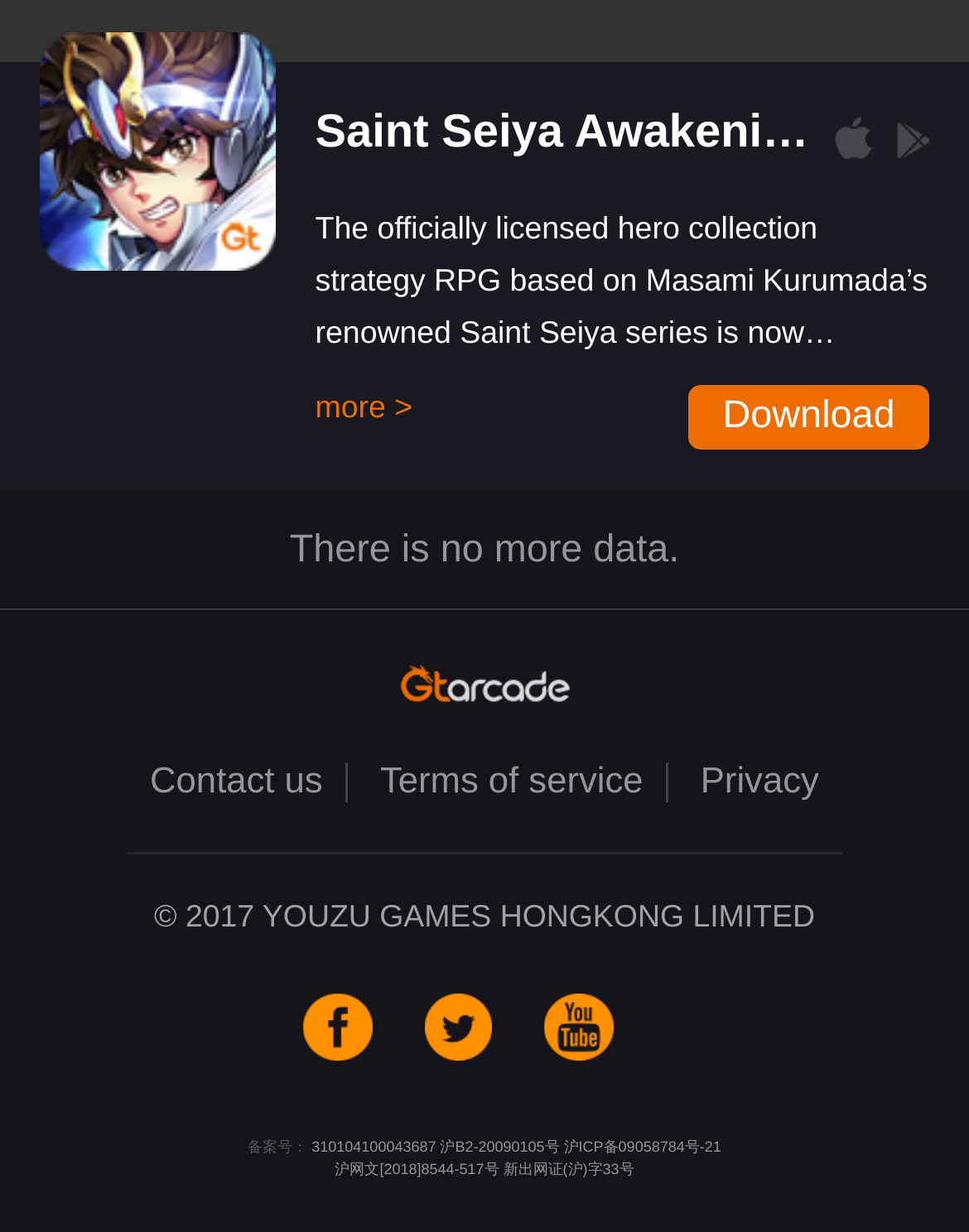What is the purpose of the 'Download' button?
From the image, provide a succinct answer in one word or a short phrase.

To download the game